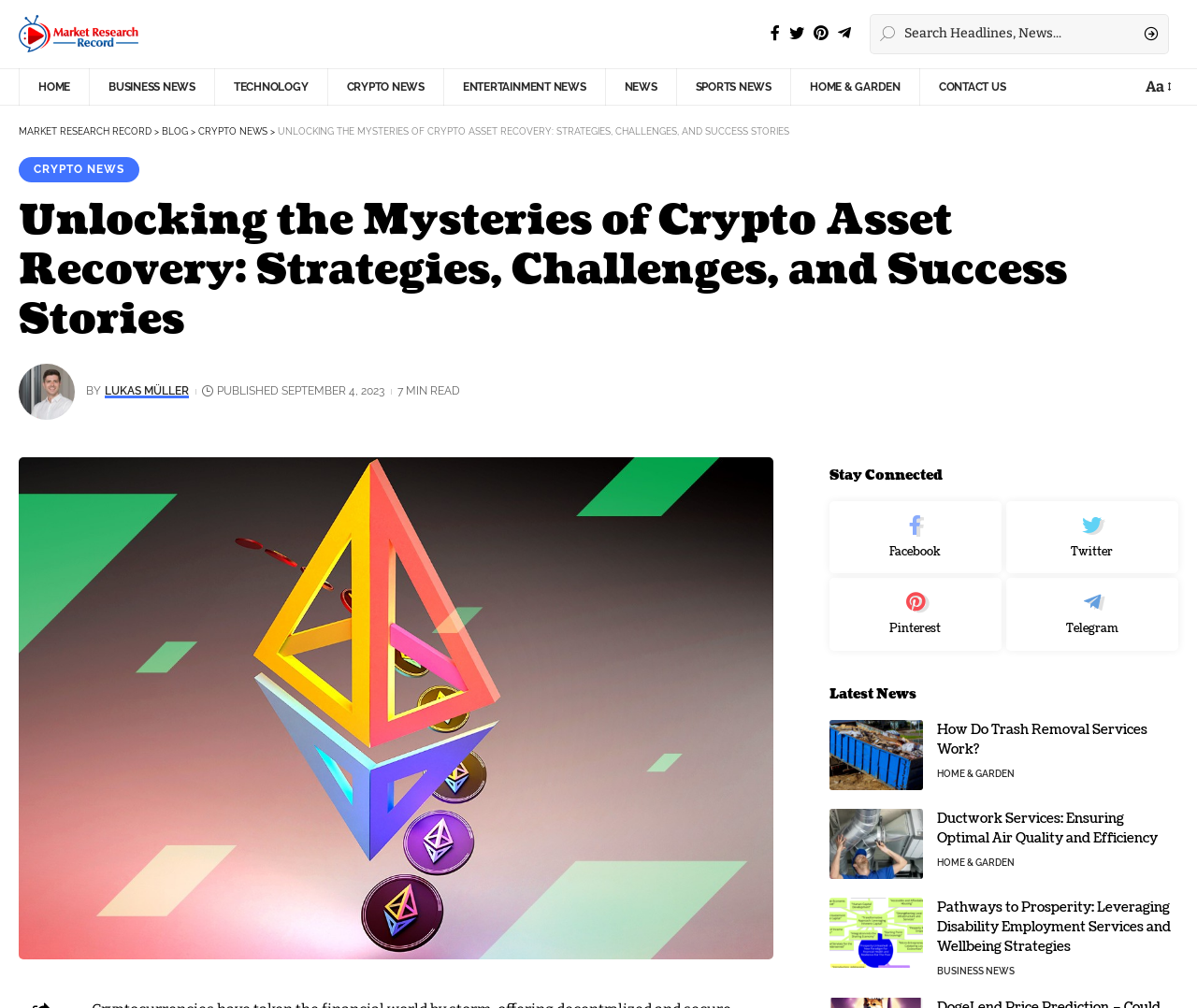Identify the bounding box coordinates of the element to click to follow this instruction: 'Search for headlines and news'. Ensure the coordinates are four float values between 0 and 1, provided as [left, top, right, bottom].

[0.755, 0.015, 0.945, 0.053]